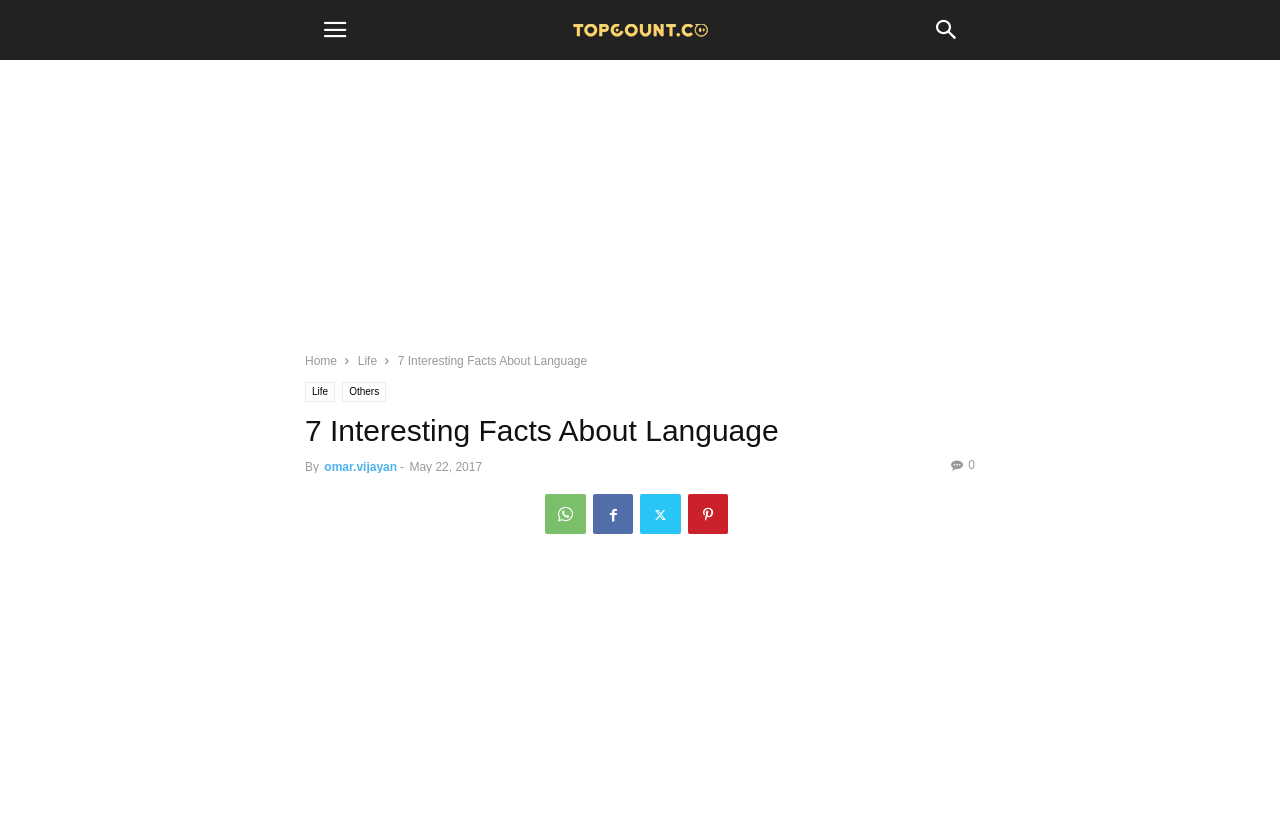How many social media links are there?
Give a one-word or short-phrase answer derived from the screenshot.

4